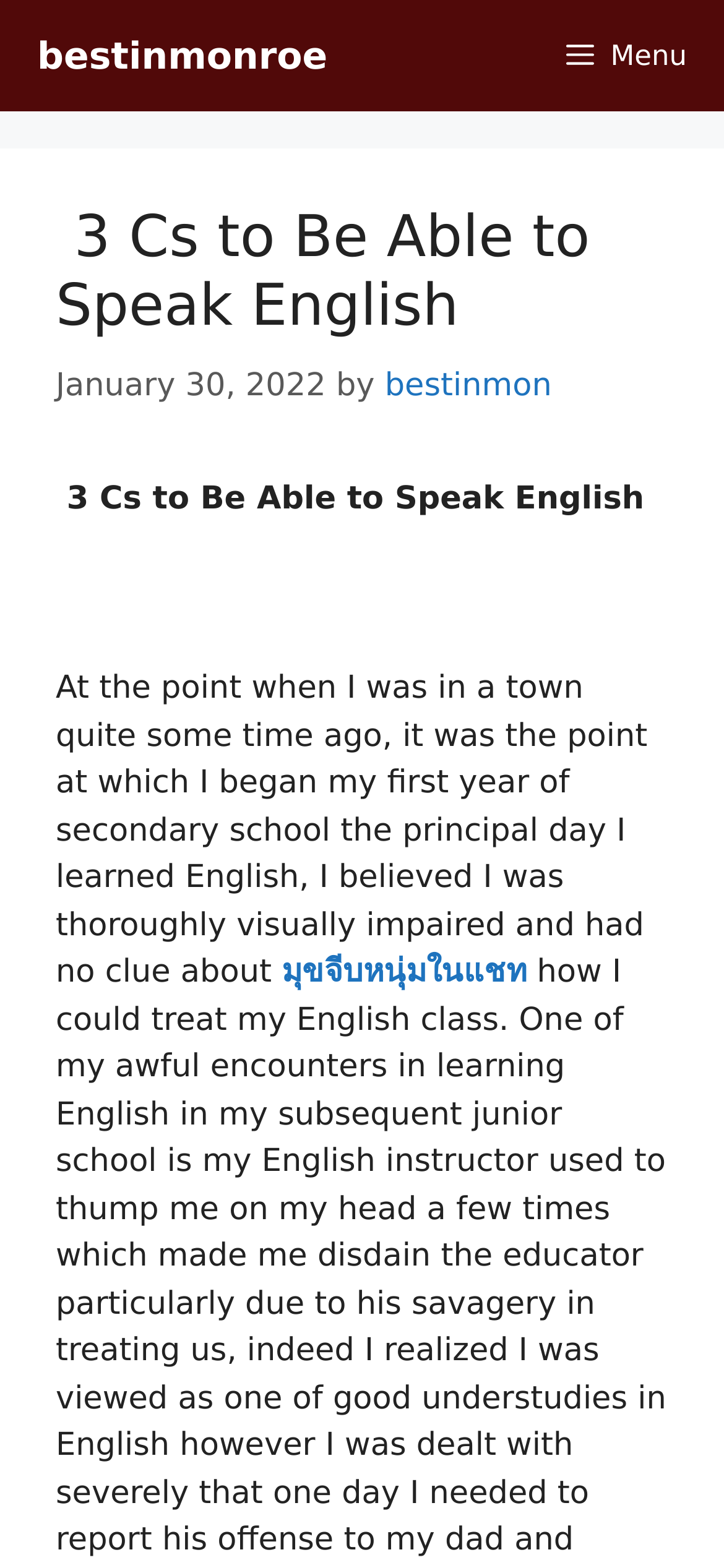What is the date of the article?
Please provide a single word or phrase based on the screenshot.

January 30, 2022